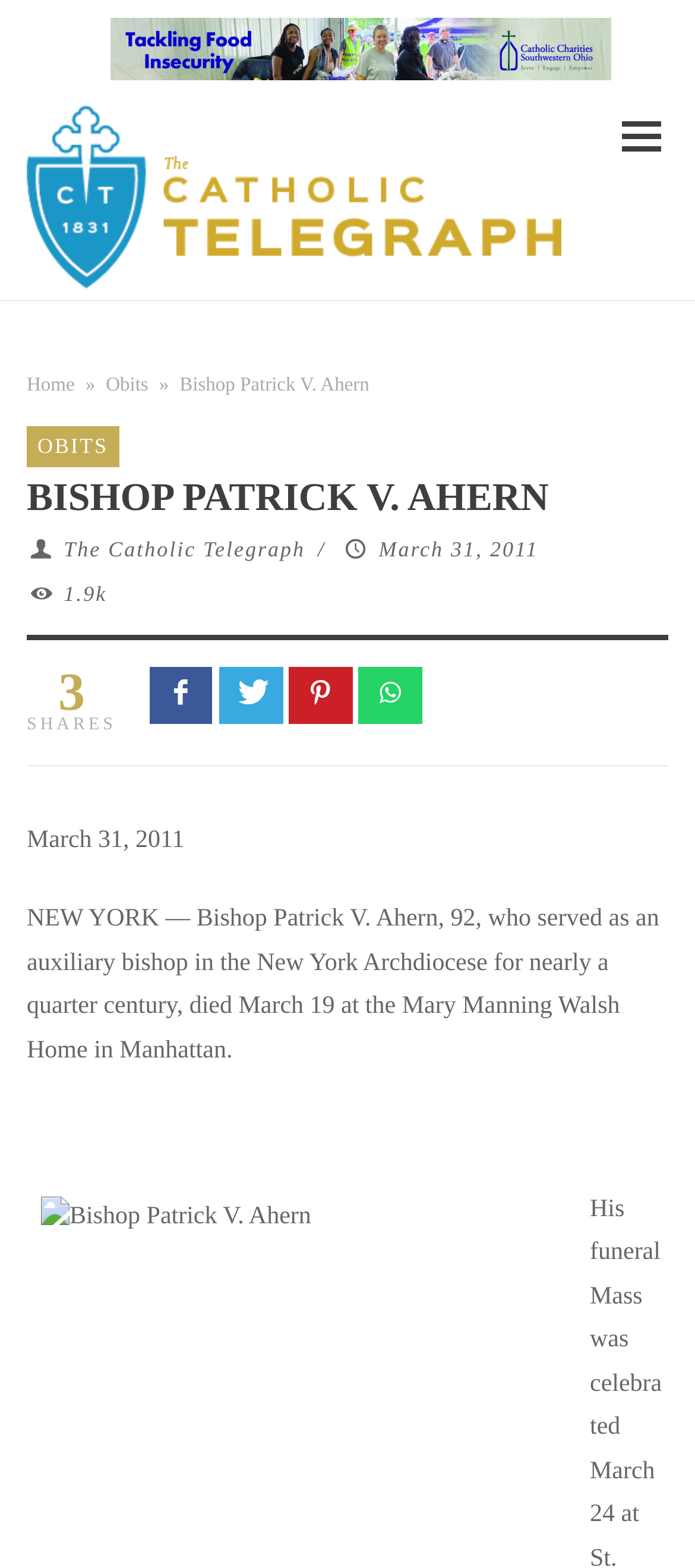Pinpoint the bounding box coordinates of the clickable element to carry out the following instruction: "learn about environment."

None